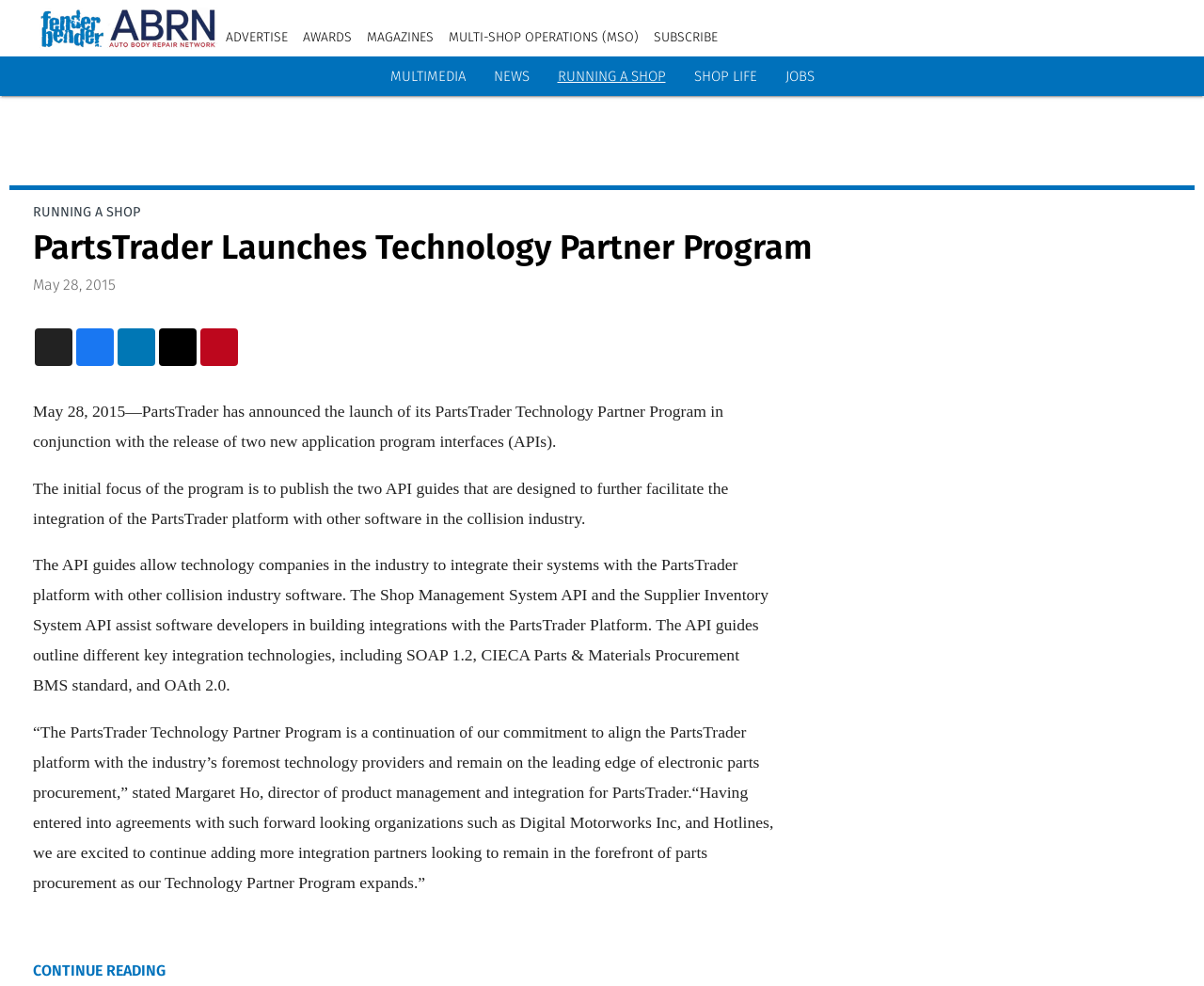Determine the bounding box for the UI element as described: "Latest News". The coordinates should be represented as four float numbers between 0 and 1, formatted as [left, top, right, bottom].

[0.0, 0.905, 0.025, 0.937]